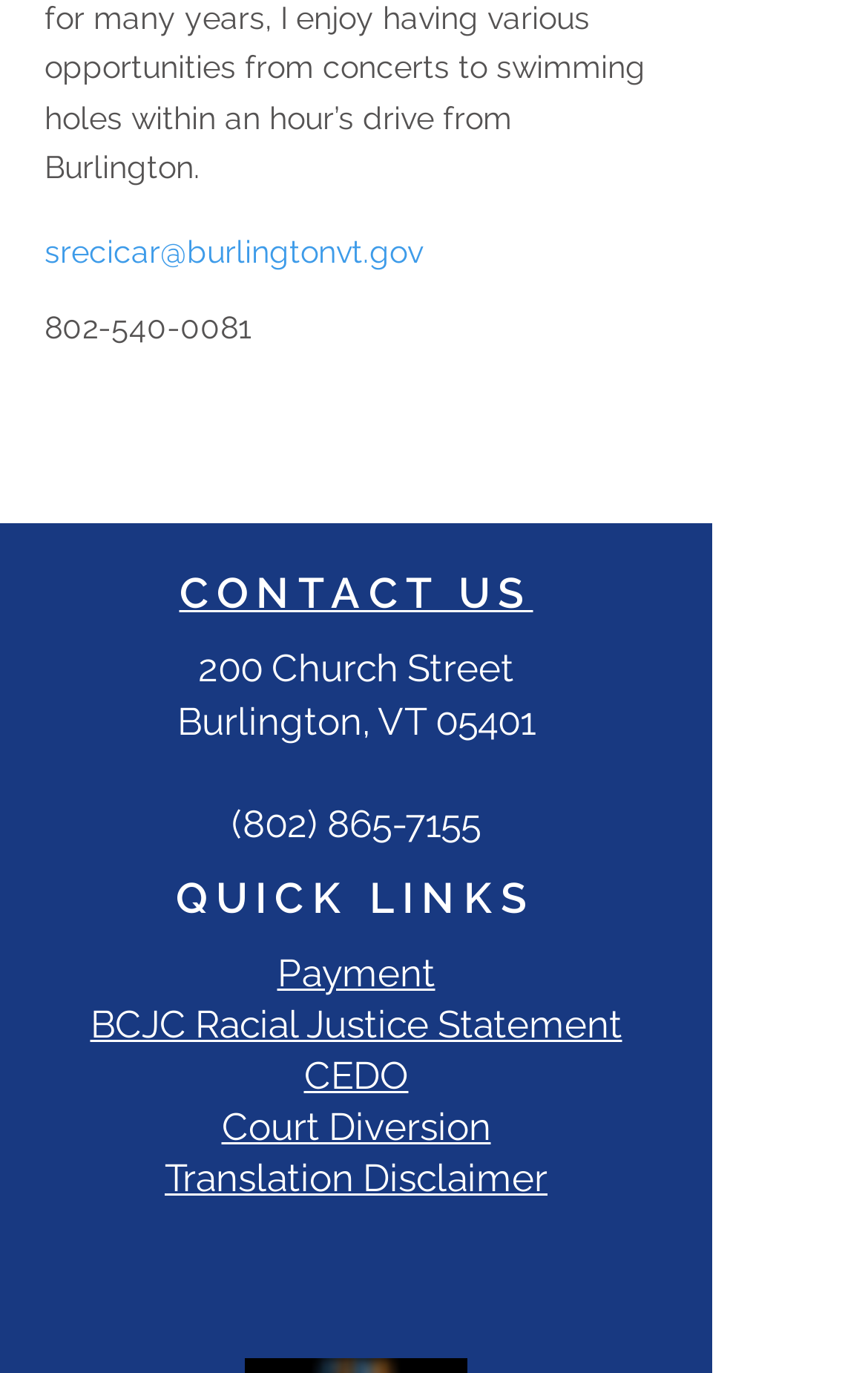Locate the bounding box coordinates of the clickable part needed for the task: "Visit the payment page".

[0.319, 0.694, 0.501, 0.725]